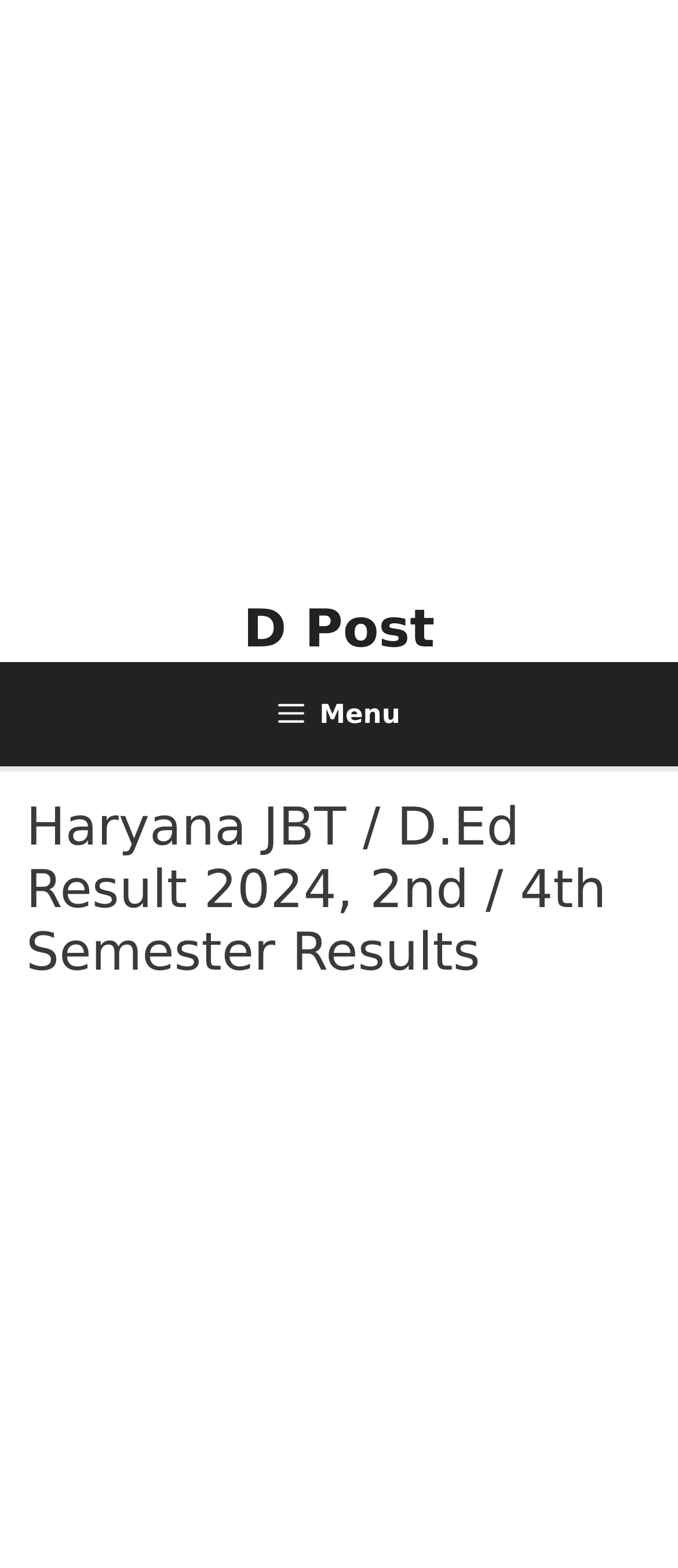Is there a link to a specific post on the webpage?
Please provide a single word or phrase as your answer based on the screenshot.

Yes